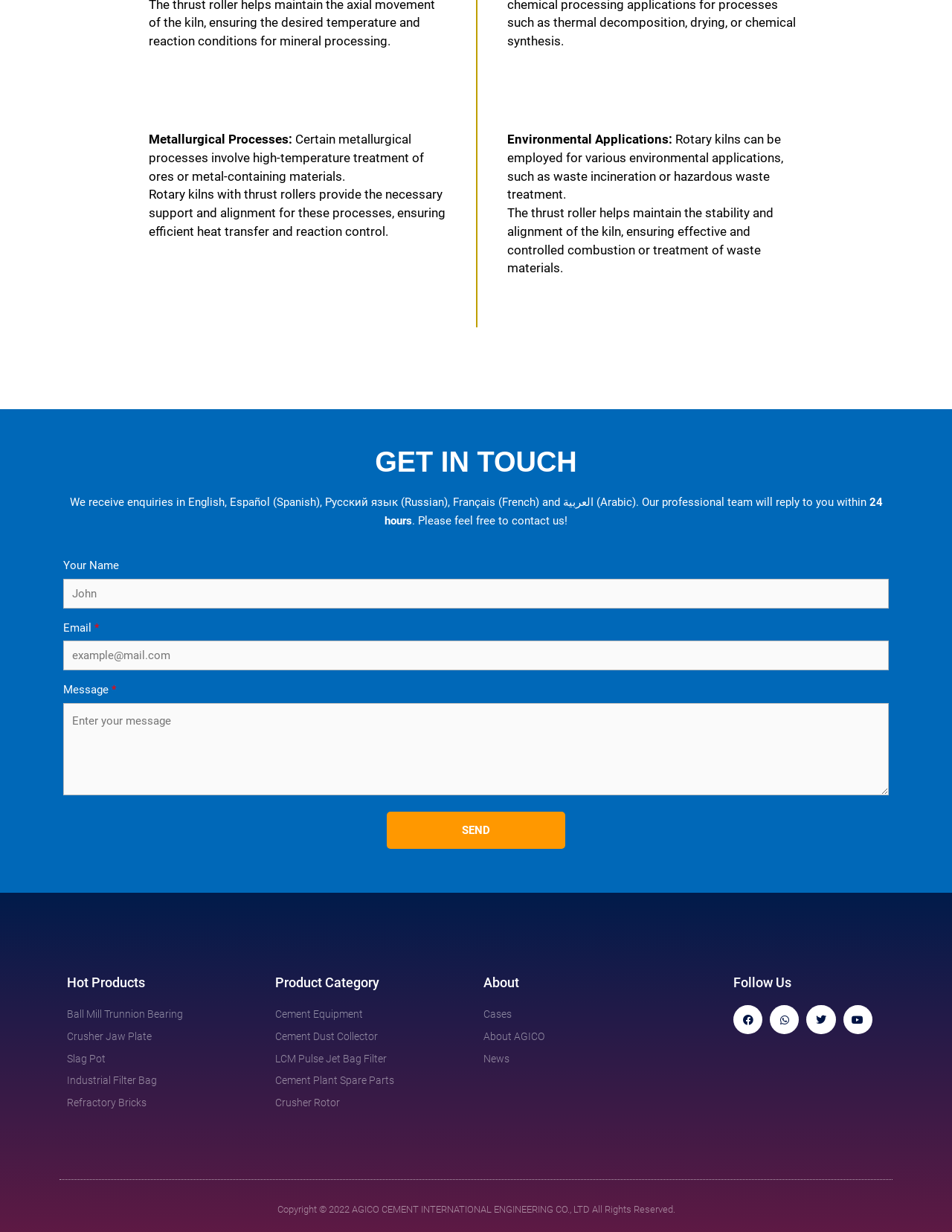Give a one-word or one-phrase response to the question:
How many languages does the team respond to?

5 languages